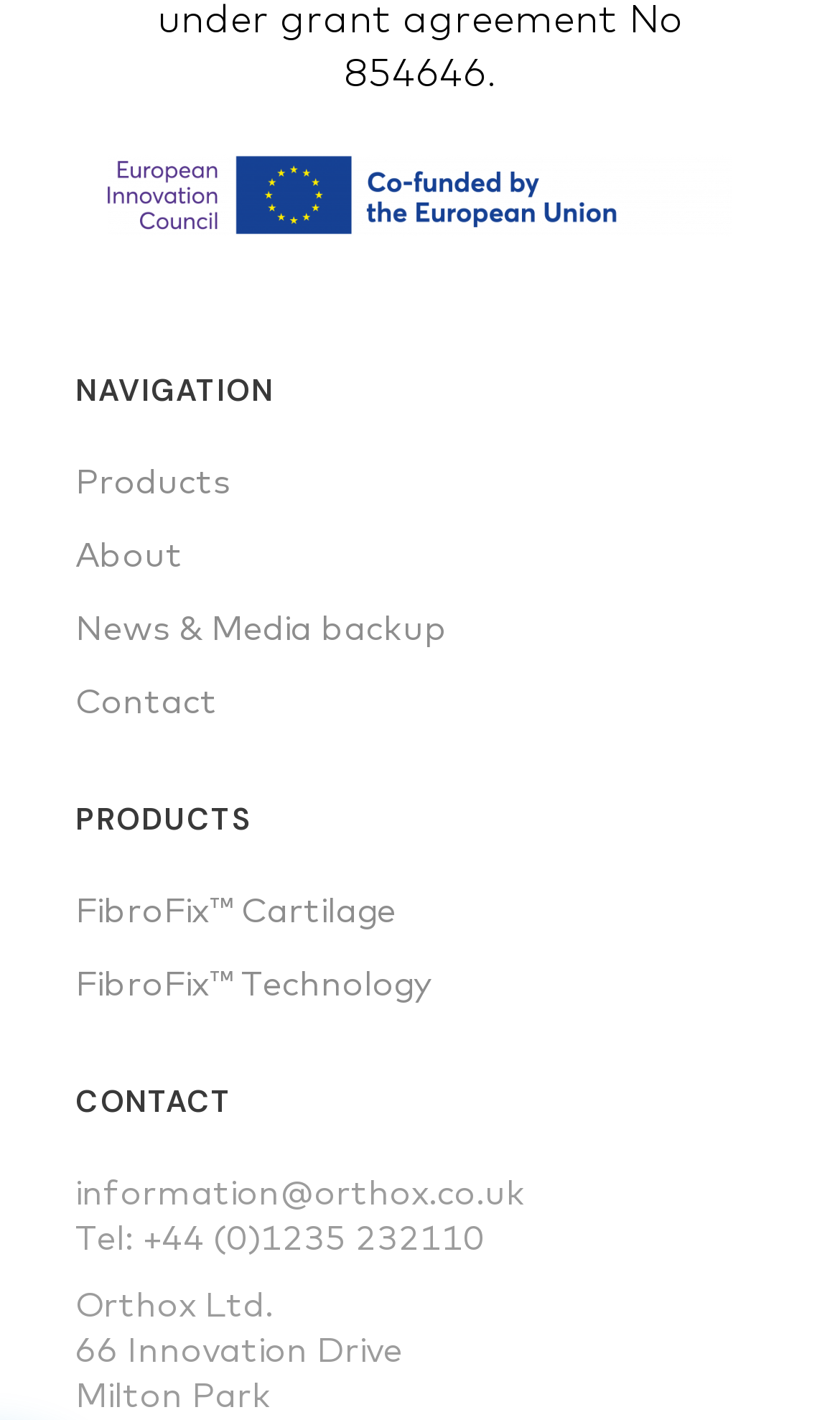Identify the bounding box for the UI element that is described as follows: "Contact".

[0.09, 0.477, 0.259, 0.508]